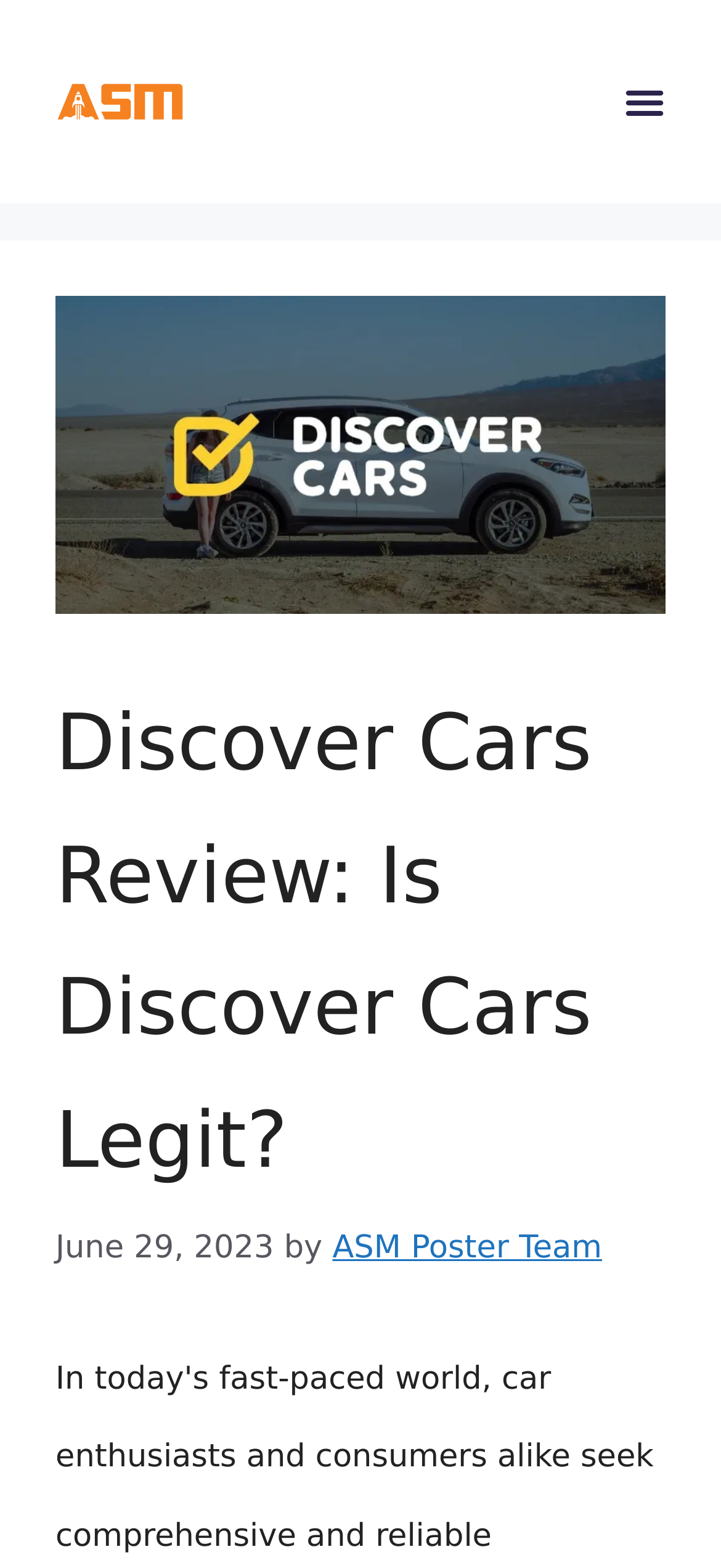Give the bounding box coordinates for the element described by: "ASM Poster Team".

[0.461, 0.785, 0.835, 0.808]